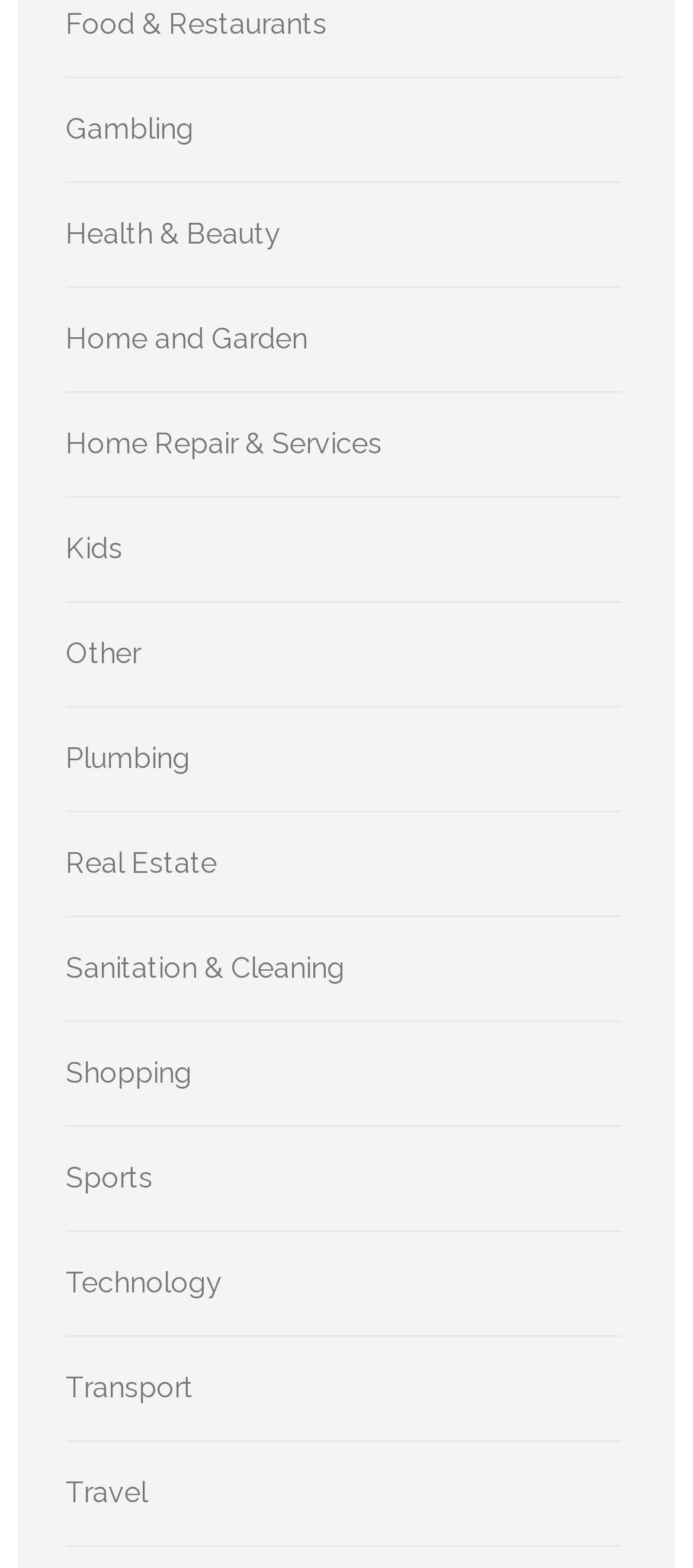Provide the bounding box coordinates of the area you need to click to execute the following instruction: "Plan a Travel".

[0.095, 0.941, 0.213, 0.963]